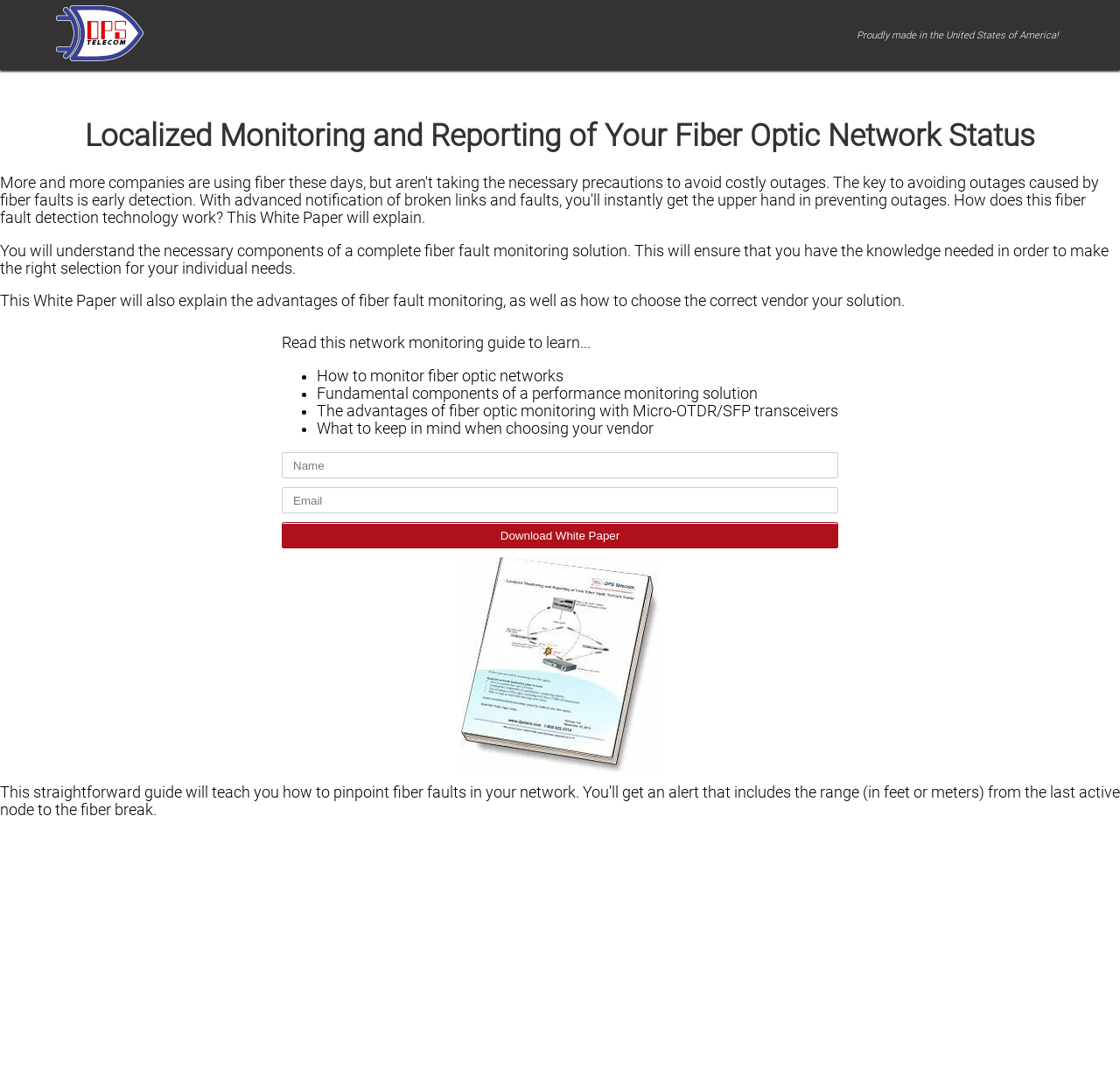What is the logo at the top left corner of the webpage?
Refer to the image and provide a concise answer in one word or phrase.

DPS Telecom Fresno Logo